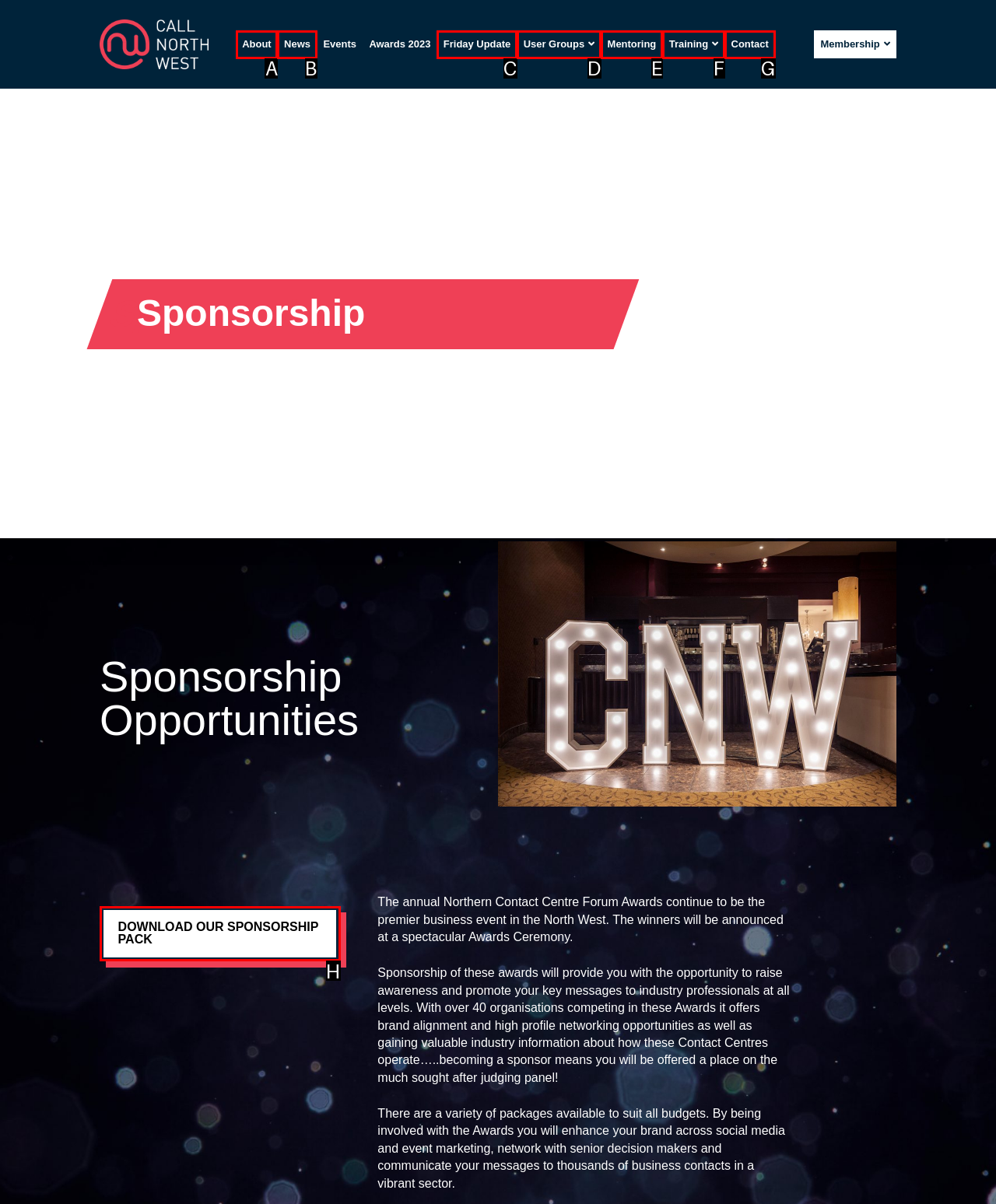Please determine which option aligns with the description: December 2023. Respond with the option’s letter directly from the available choices.

None